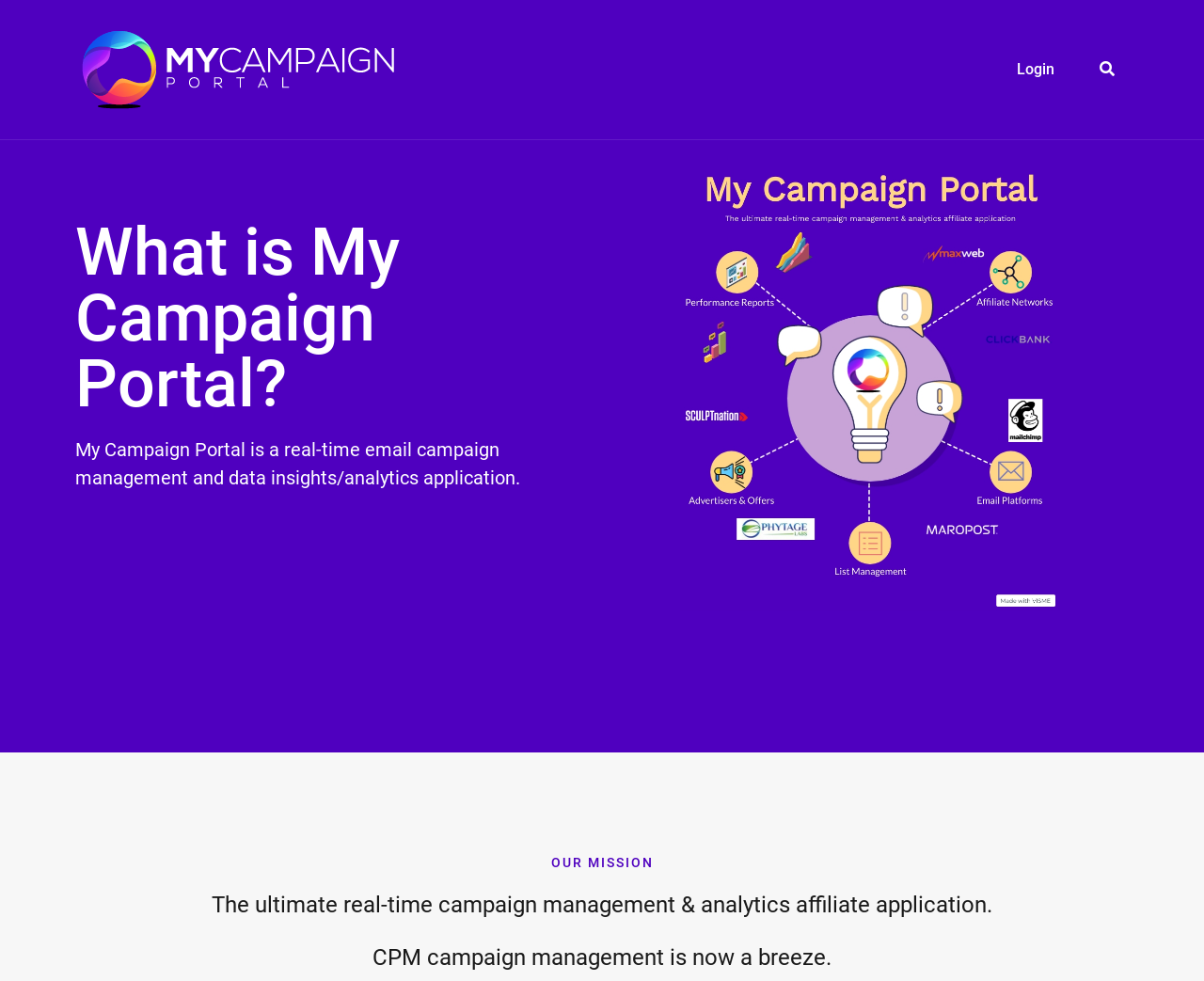For the element described, predict the bounding box coordinates as (top-left x, top-left y, bottom-right x, bottom-right y). All values should be between 0 and 1. Element description: alt="My Campaign Portal"

[0.066, 0.029, 0.33, 0.113]